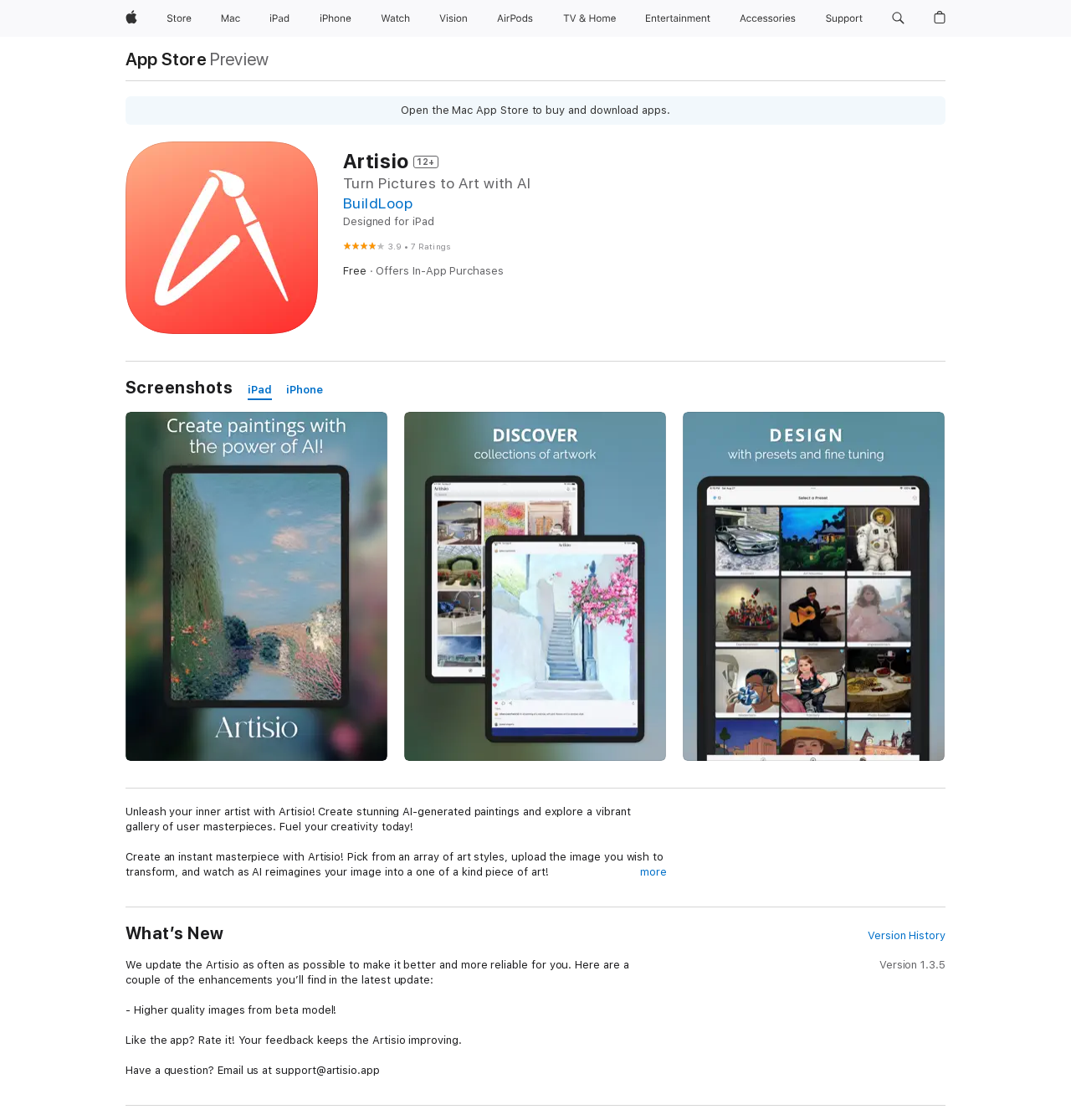Identify the bounding box coordinates of the clickable region to carry out the given instruction: "Read about cookware".

None